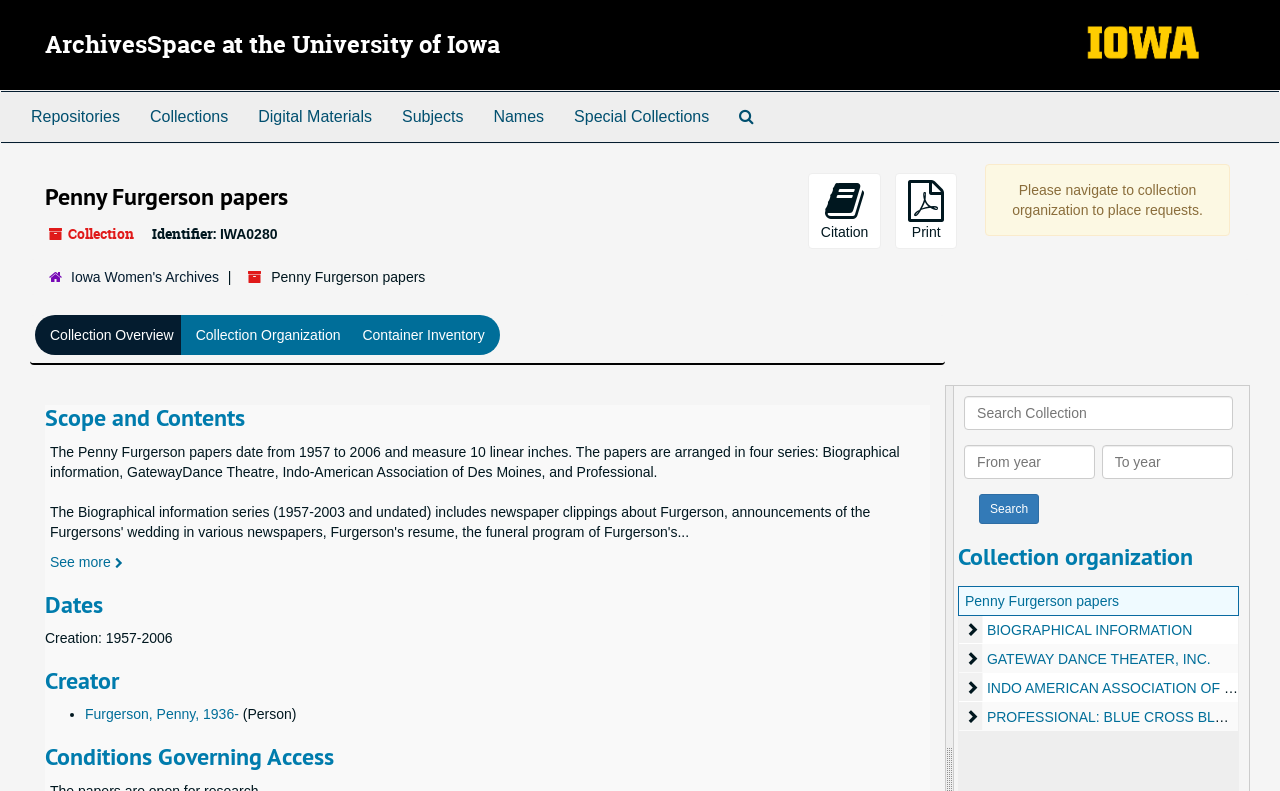What is the identifier of the Penny Furgerson papers?
Could you answer the question in a detailed manner, providing as much information as possible?

The identifier of the Penny Furgerson papers can be found in the section 'Penny Furgerson papers' where it is stated as 'Identifier: IWA0280'.